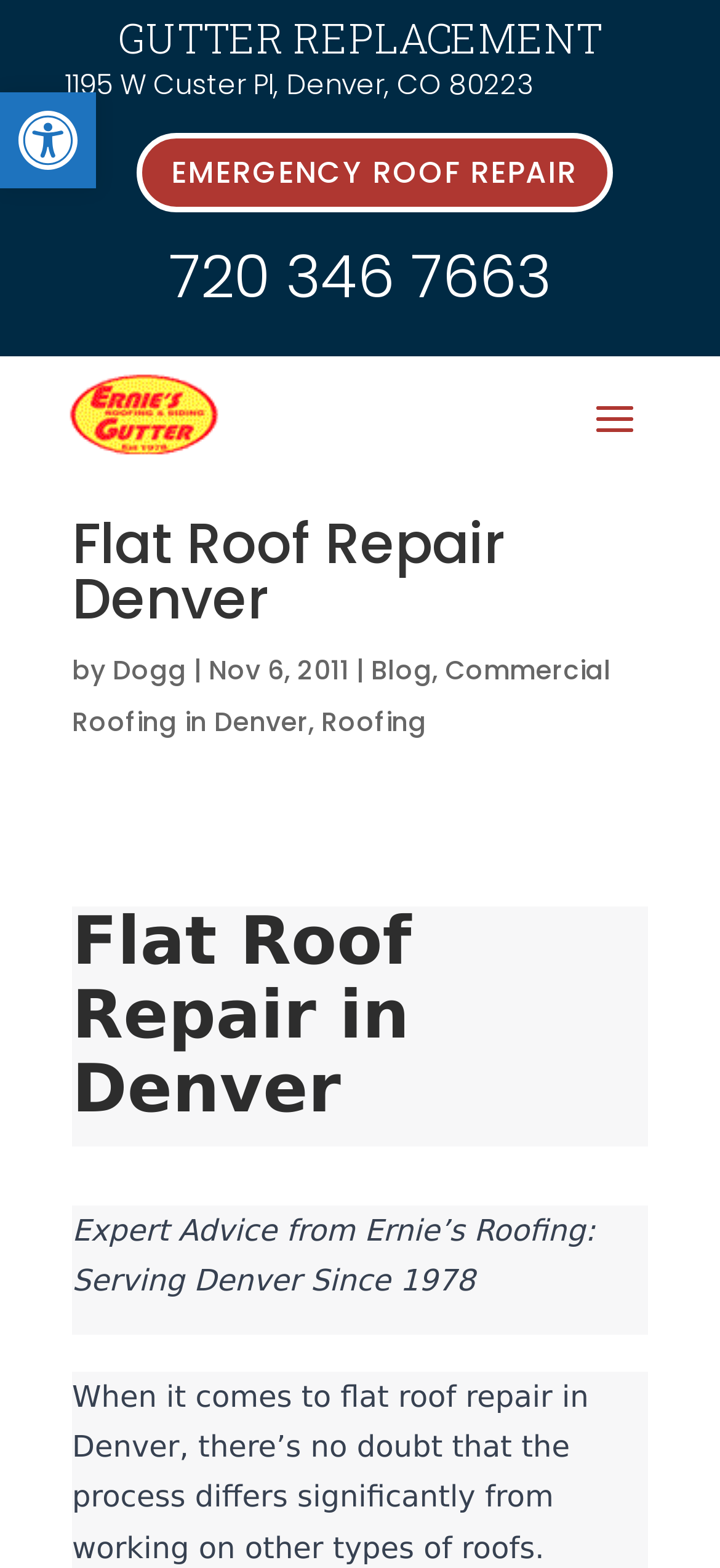What is the name of the author of the blog post?
Based on the screenshot, provide your answer in one word or phrase.

Dogg